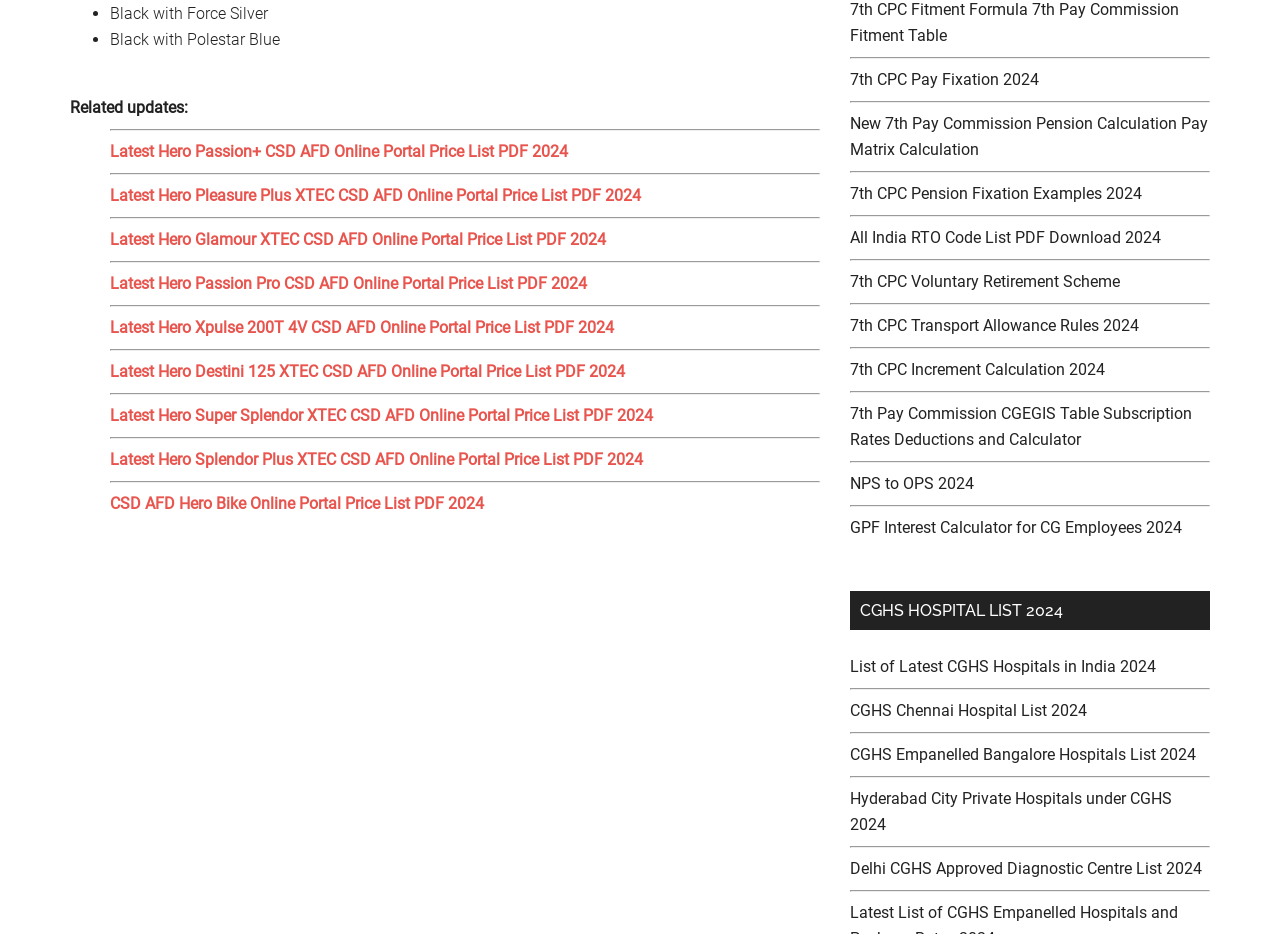Provide the bounding box coordinates of the area you need to click to execute the following instruction: "Get List of Latest CGHS Hospitals in India 2024".

[0.664, 0.704, 0.903, 0.724]